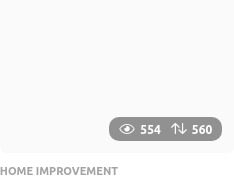By analyzing the image, answer the following question with a detailed response: What is the shape of the box displaying numeric indicators?

The box displaying the numeric indicators '554' and '560' is sleek and rounded in shape, which adds to the modern and clean aesthetic of the design.